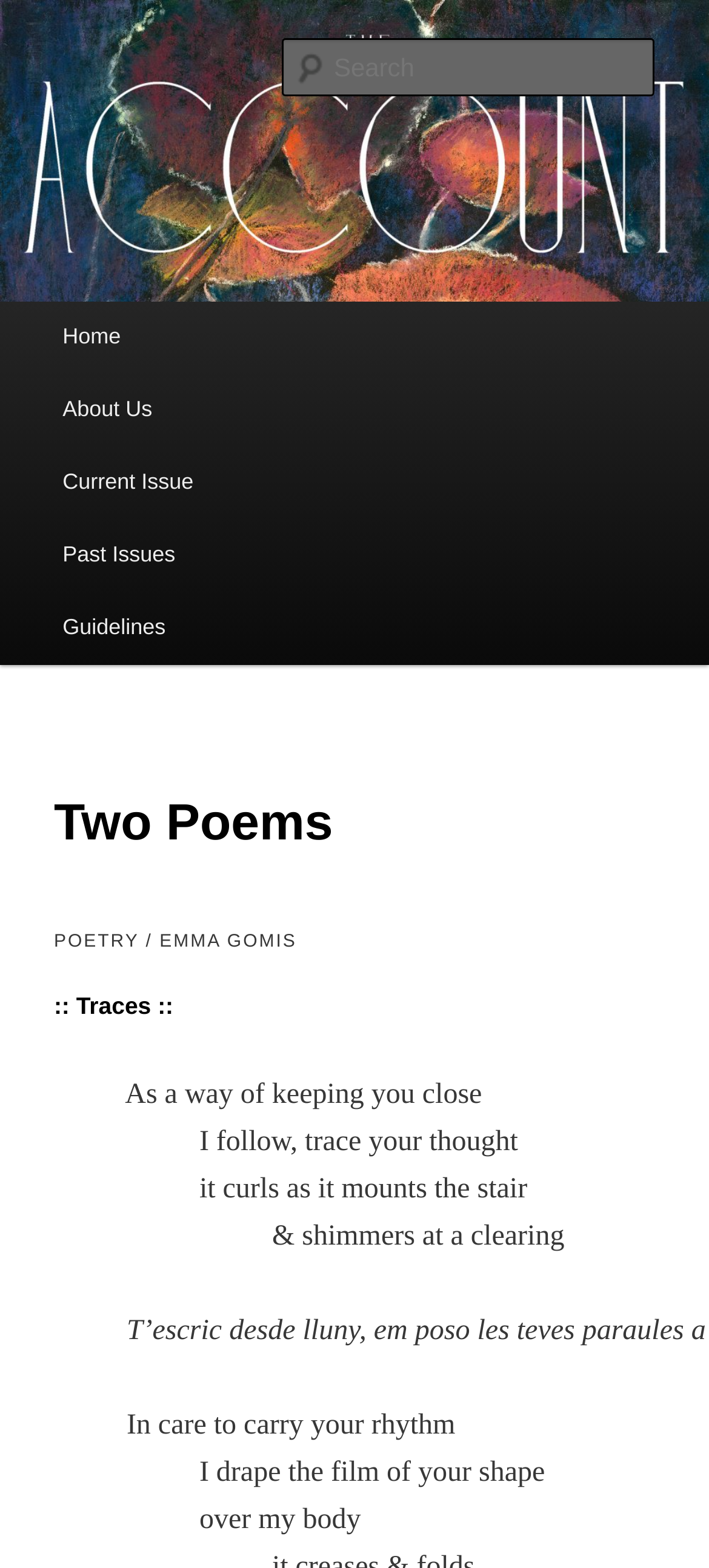Answer in one word or a short phrase: 
What is the title of the first poem?

Two Poems